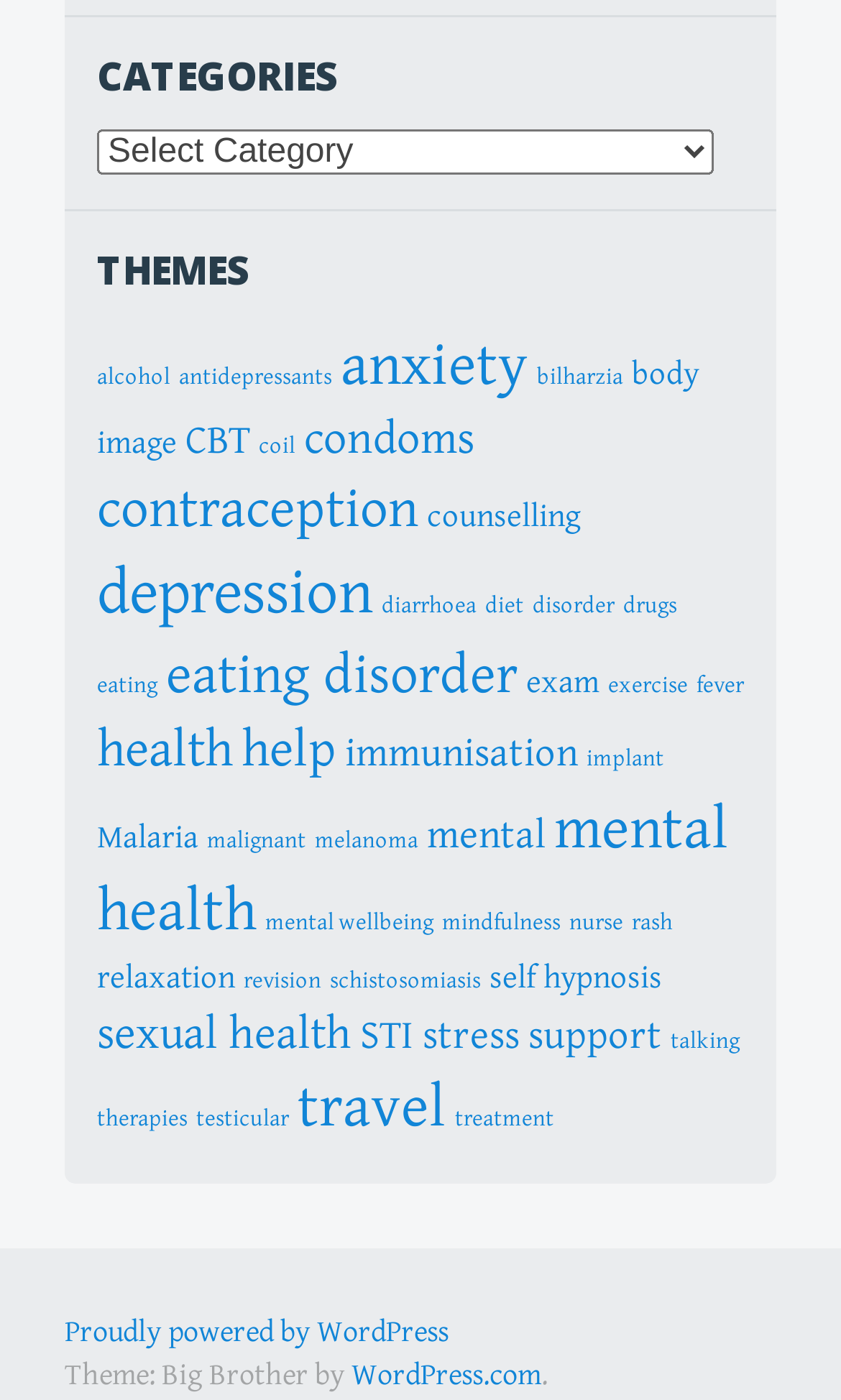Please locate the bounding box coordinates of the element that needs to be clicked to achieve the following instruction: "Visit the WordPress.com website". The coordinates should be four float numbers between 0 and 1, i.e., [left, top, right, bottom].

[0.418, 0.971, 0.644, 0.995]